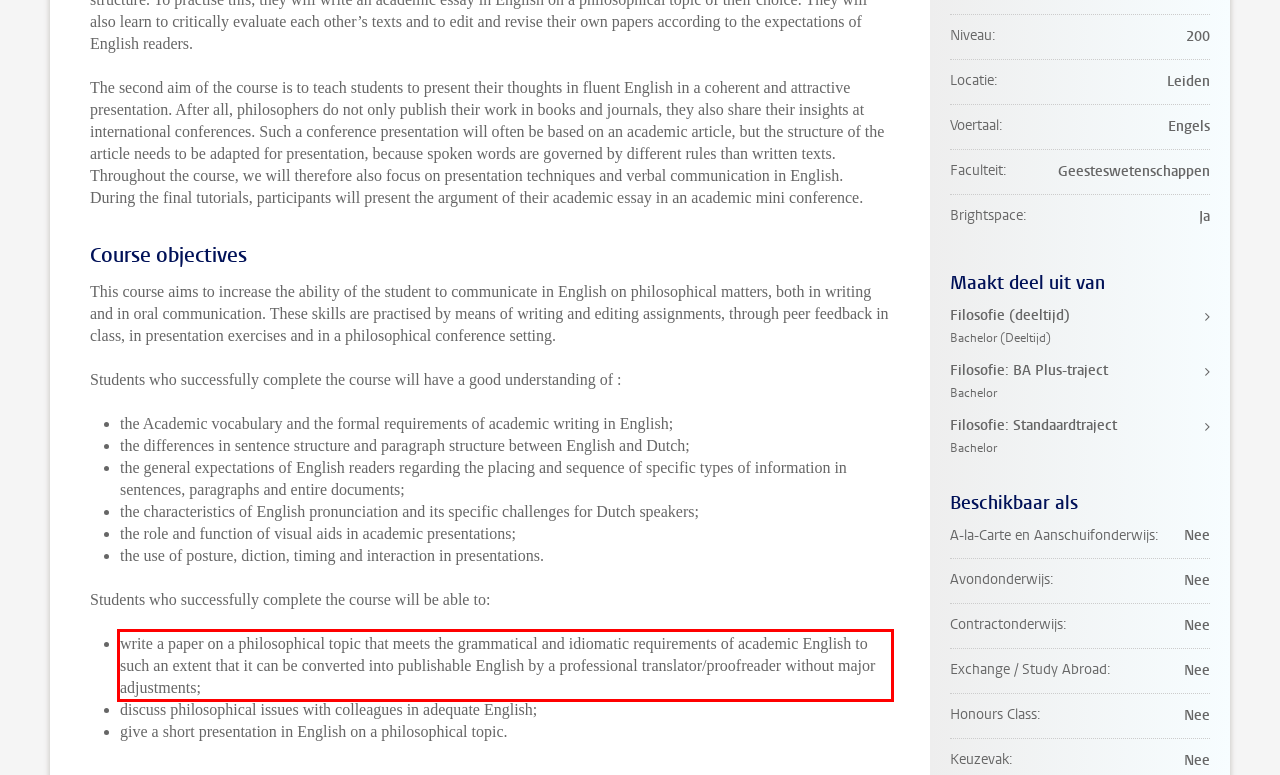Please examine the webpage screenshot and extract the text within the red bounding box using OCR.

write a paper on a philosophical topic that meets the grammatical and idiomatic requirements of academic English to such an extent that it can be converted into publishable English by a professional translator/proofreader without major adjustments;